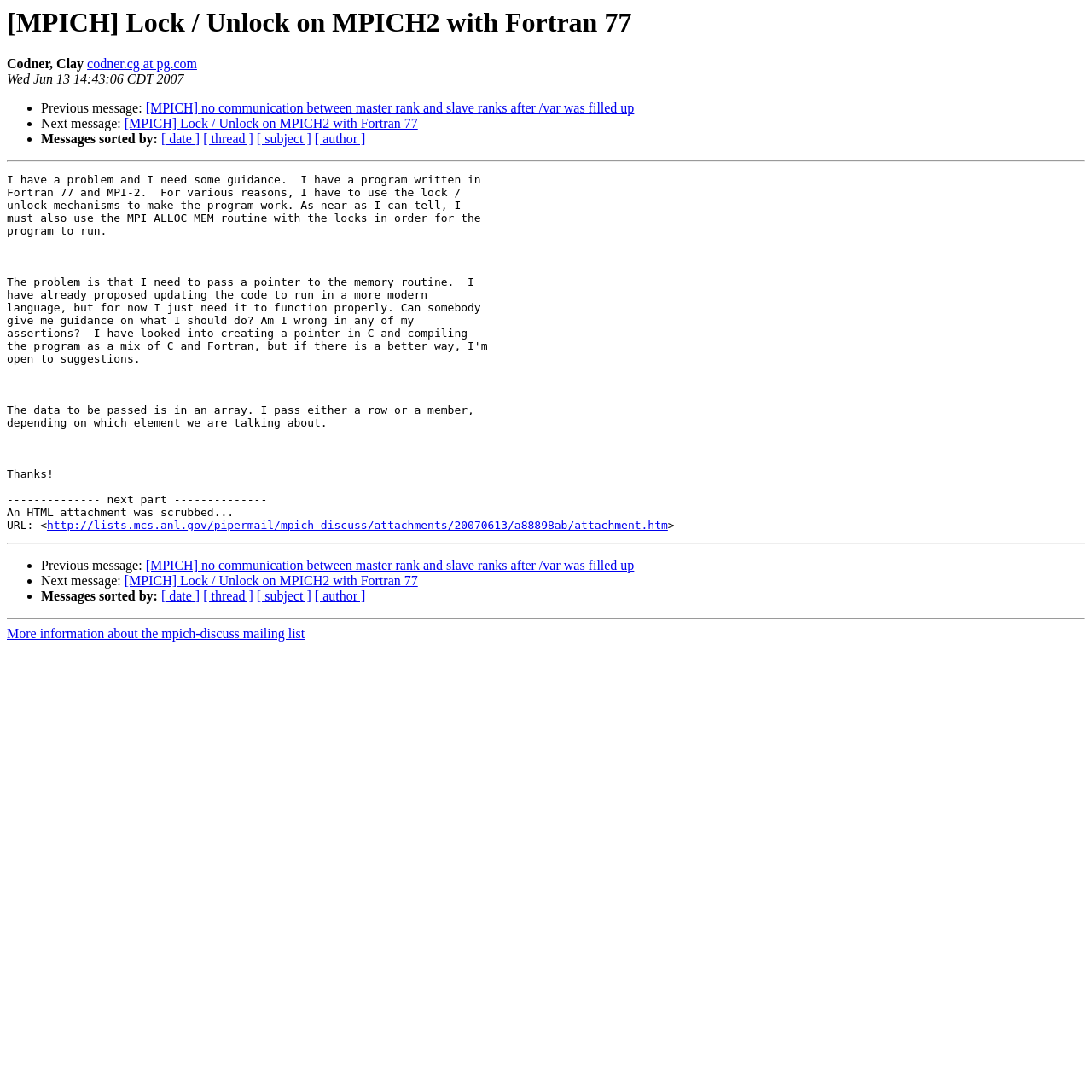How many links are there in the 'Messages sorted by' section?
Offer a detailed and exhaustive answer to the question.

There are 4 links in the 'Messages sorted by' section, which are '[ date ]', '[ thread ]', '[ subject ]', and '[ author ]', indicated by the link elements with bounding box coordinates [0.148, 0.121, 0.183, 0.134], [0.186, 0.121, 0.232, 0.134], [0.235, 0.121, 0.285, 0.134], and [0.288, 0.121, 0.335, 0.134] respectively.